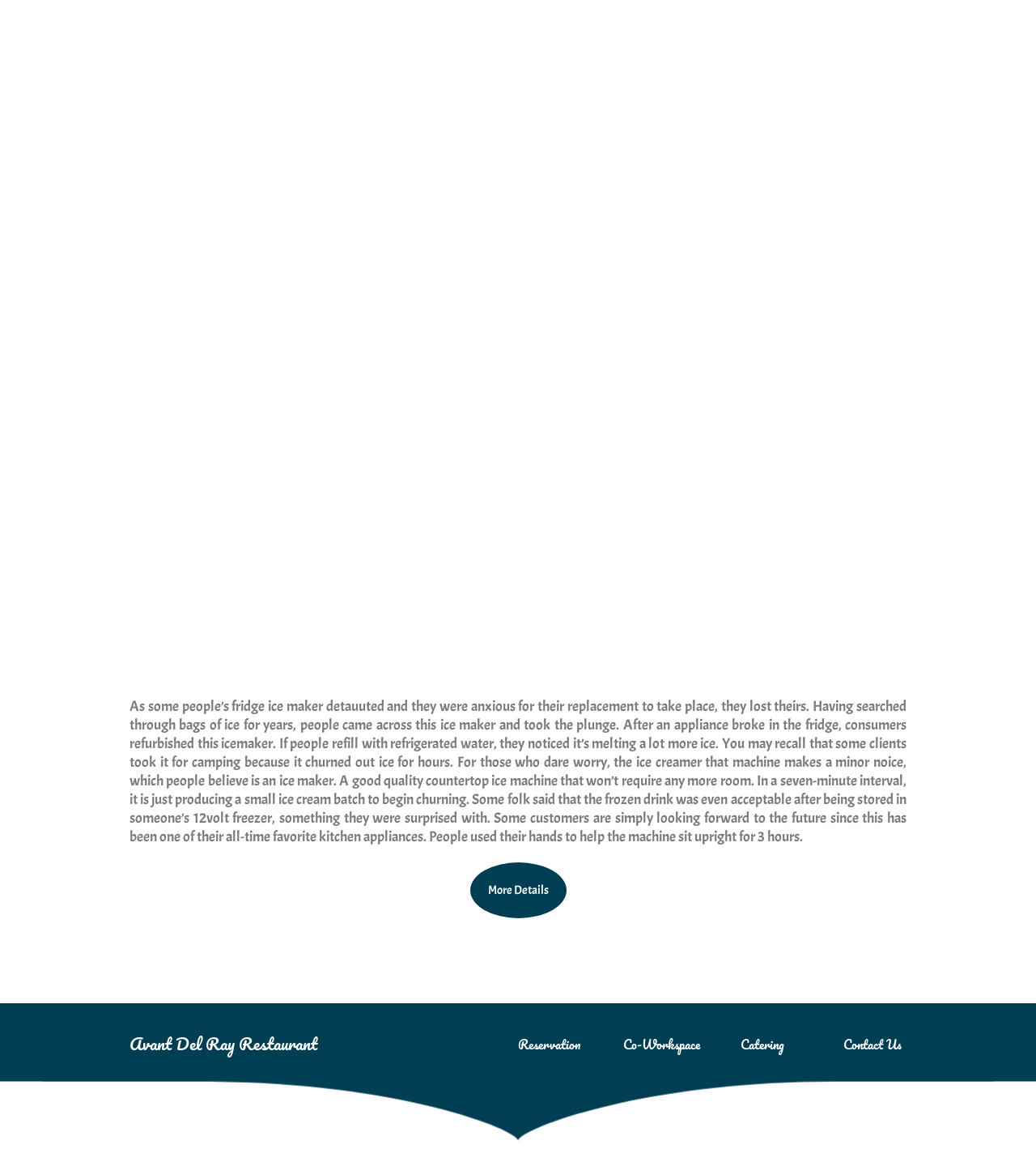Give the bounding box coordinates for this UI element: "Privacy Policy". The coordinates should be four float numbers between 0 and 1, arranged as [left, top, right, bottom].

None